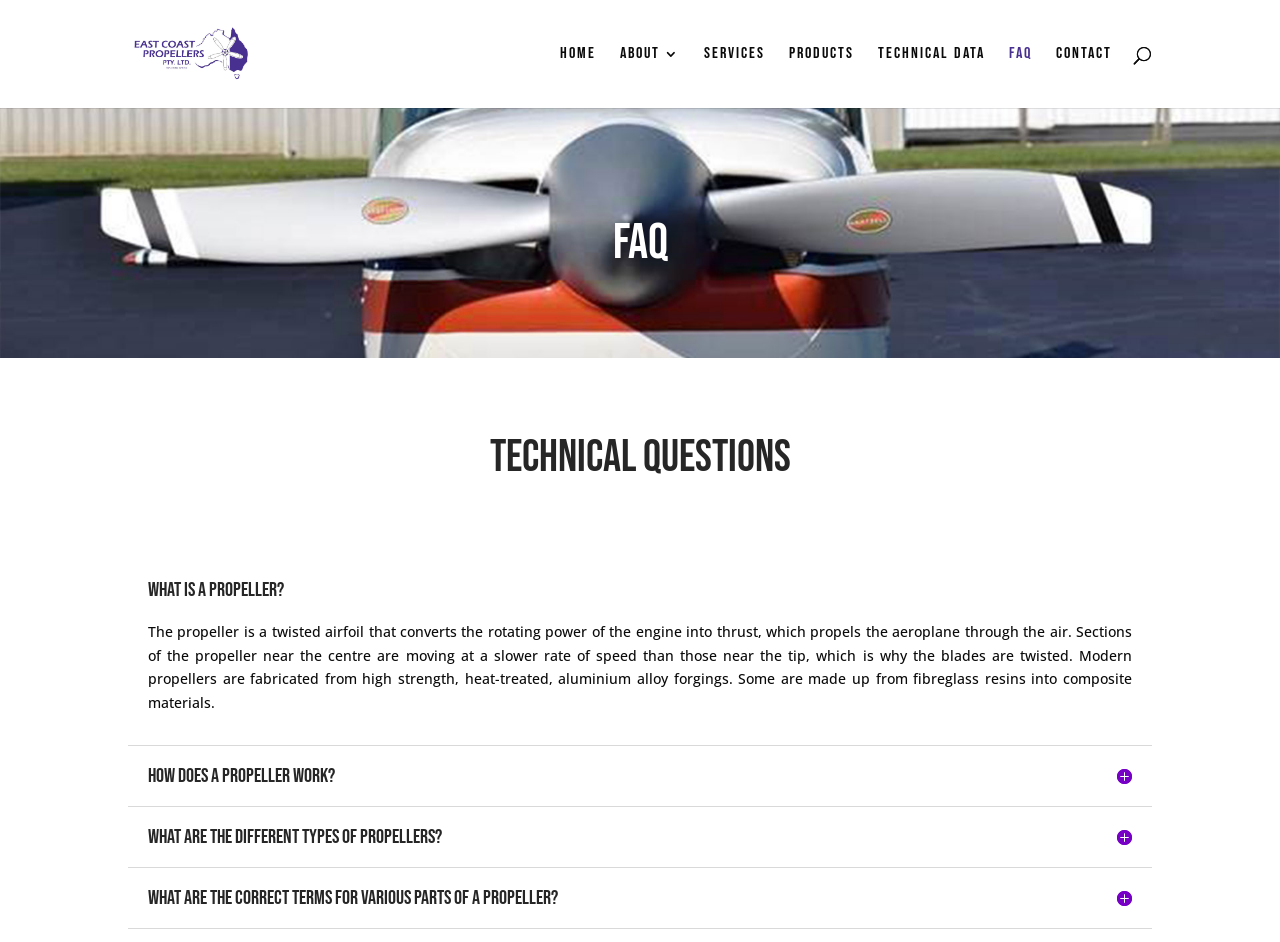Locate the bounding box coordinates of the clickable element to fulfill the following instruction: "view technical data". Provide the coordinates as four float numbers between 0 and 1 in the format [left, top, right, bottom].

[0.686, 0.05, 0.77, 0.115]